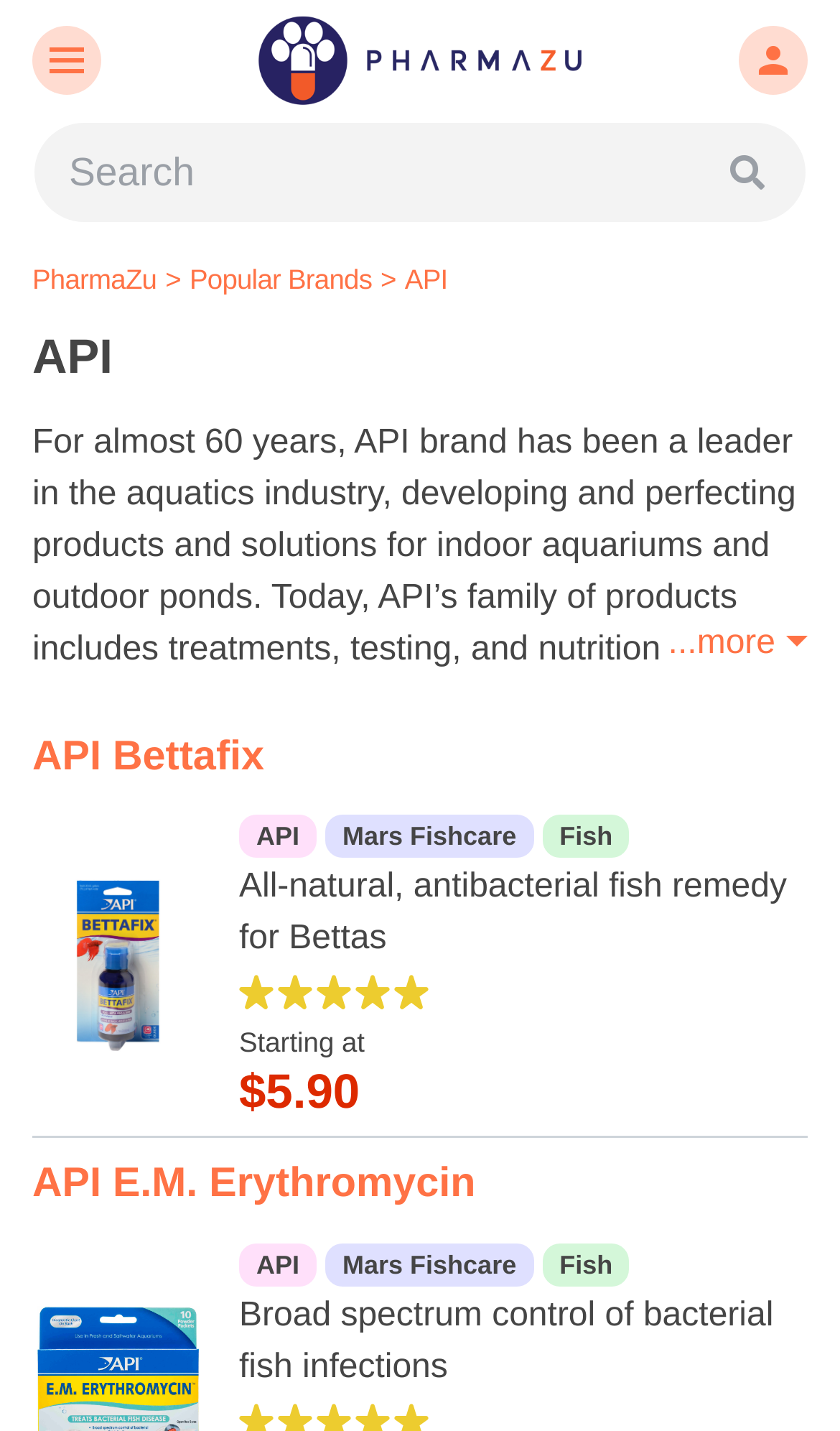Locate the bounding box coordinates of the element's region that should be clicked to carry out the following instruction: "Rate API Bettafix product". The coordinates need to be four float numbers between 0 and 1, i.e., [left, top, right, bottom].

[0.285, 0.675, 0.962, 0.781]